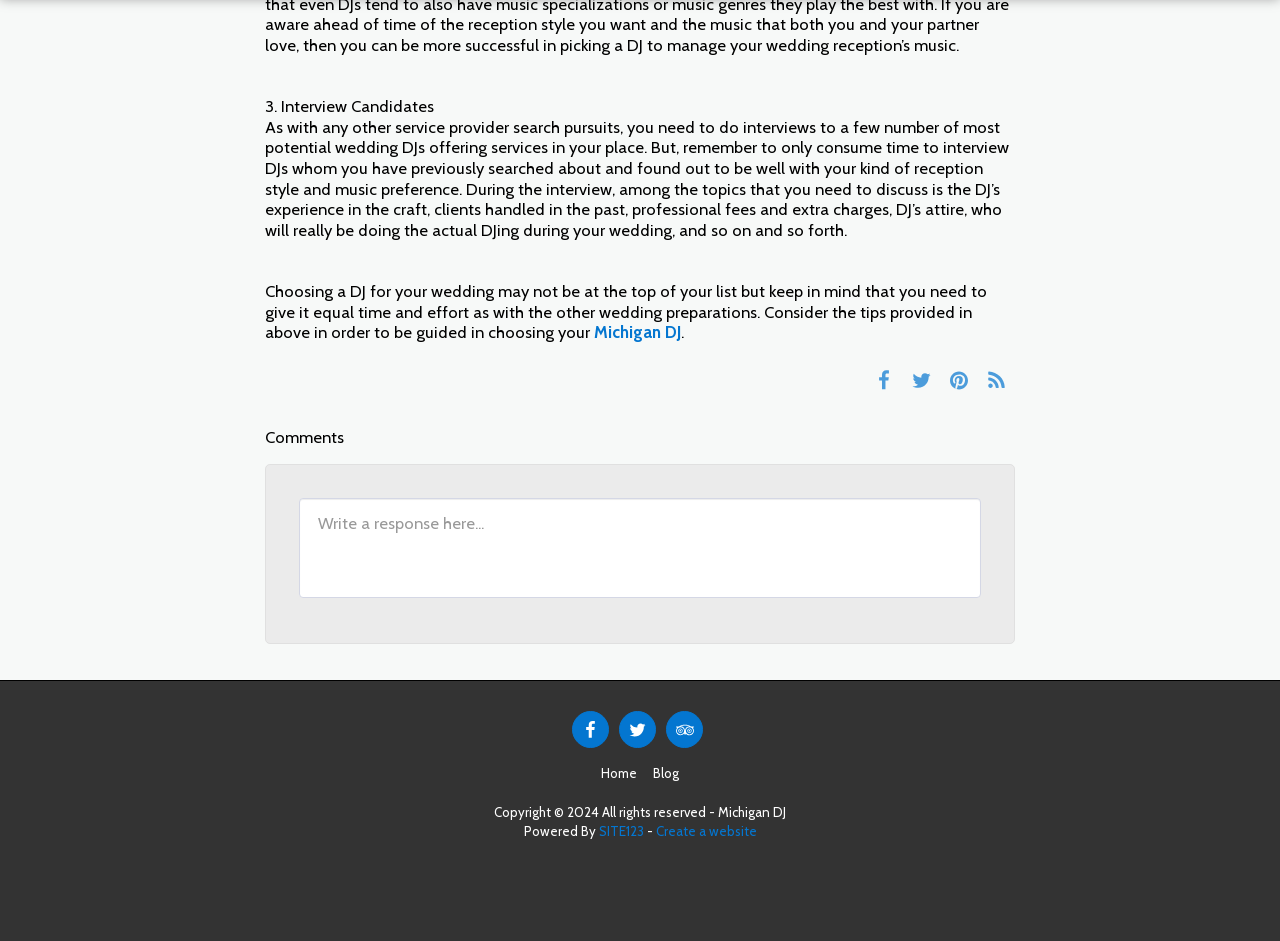Identify the bounding box coordinates of the area that should be clicked in order to complete the given instruction: "Click the 'Create a website' link". The bounding box coordinates should be four float numbers between 0 and 1, i.e., [left, top, right, bottom].

[0.512, 0.874, 0.591, 0.891]